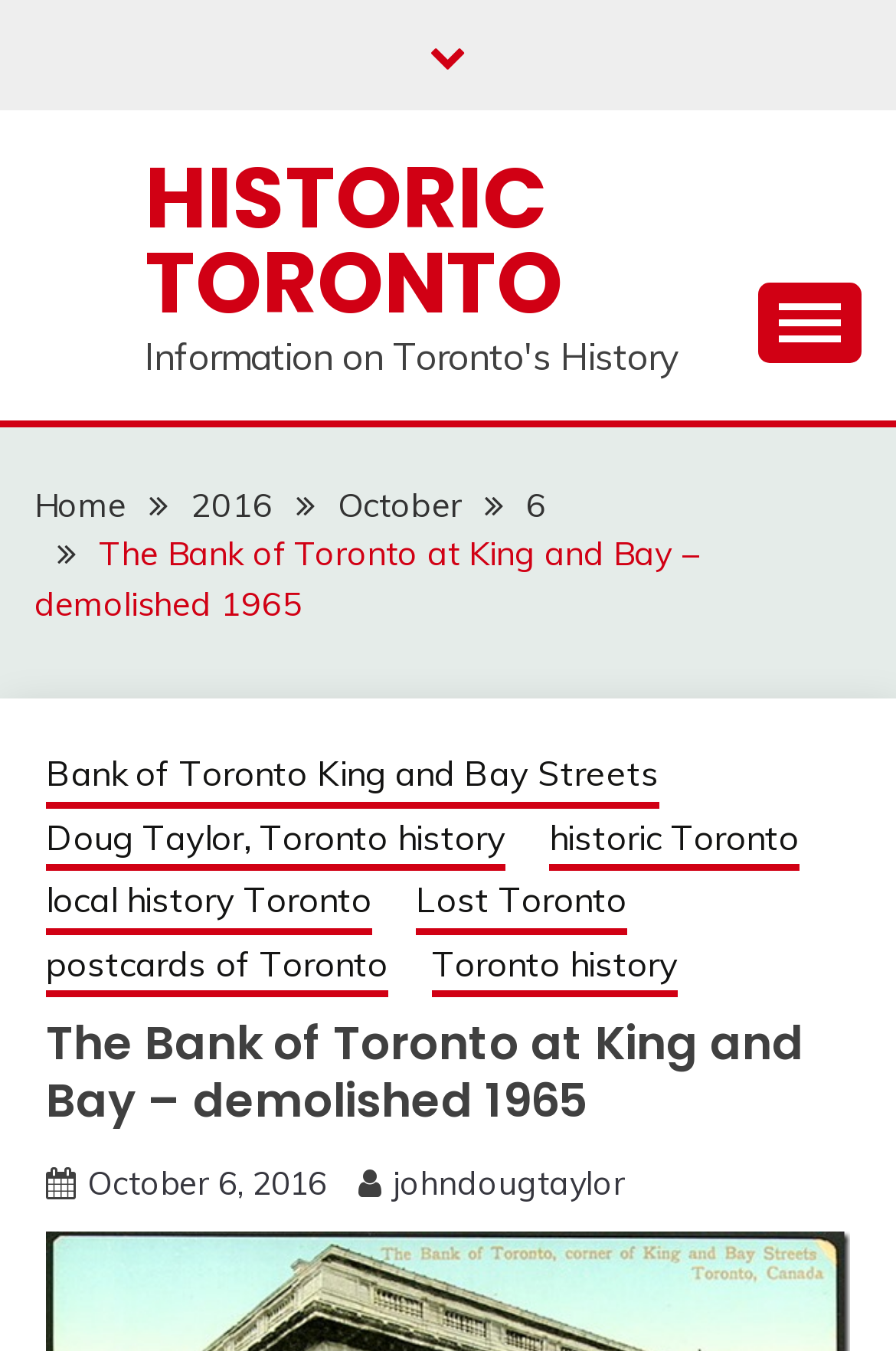Please provide a comprehensive answer to the question based on the screenshot: What is the text of the first link in the breadcrumbs navigation?

I looked at the breadcrumbs navigation section and found that the first link is 'Home', which is located at the top-left corner of the section.